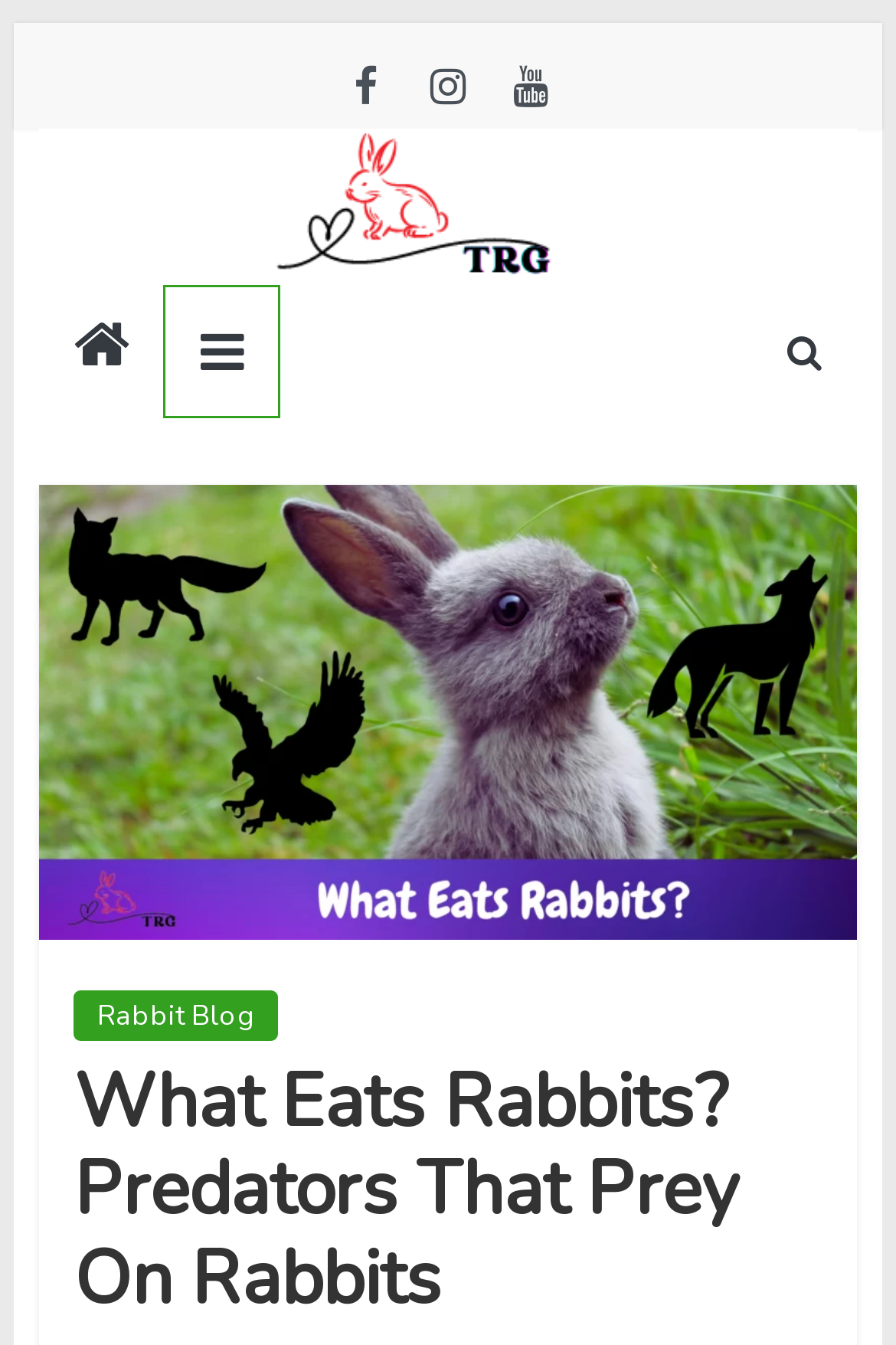How many social media links are present?
Please give a detailed and thorough answer to the question, covering all relevant points.

I counted the number of links with icons, which are typically used for social media, and found three links with OCR text '', '', and ''.